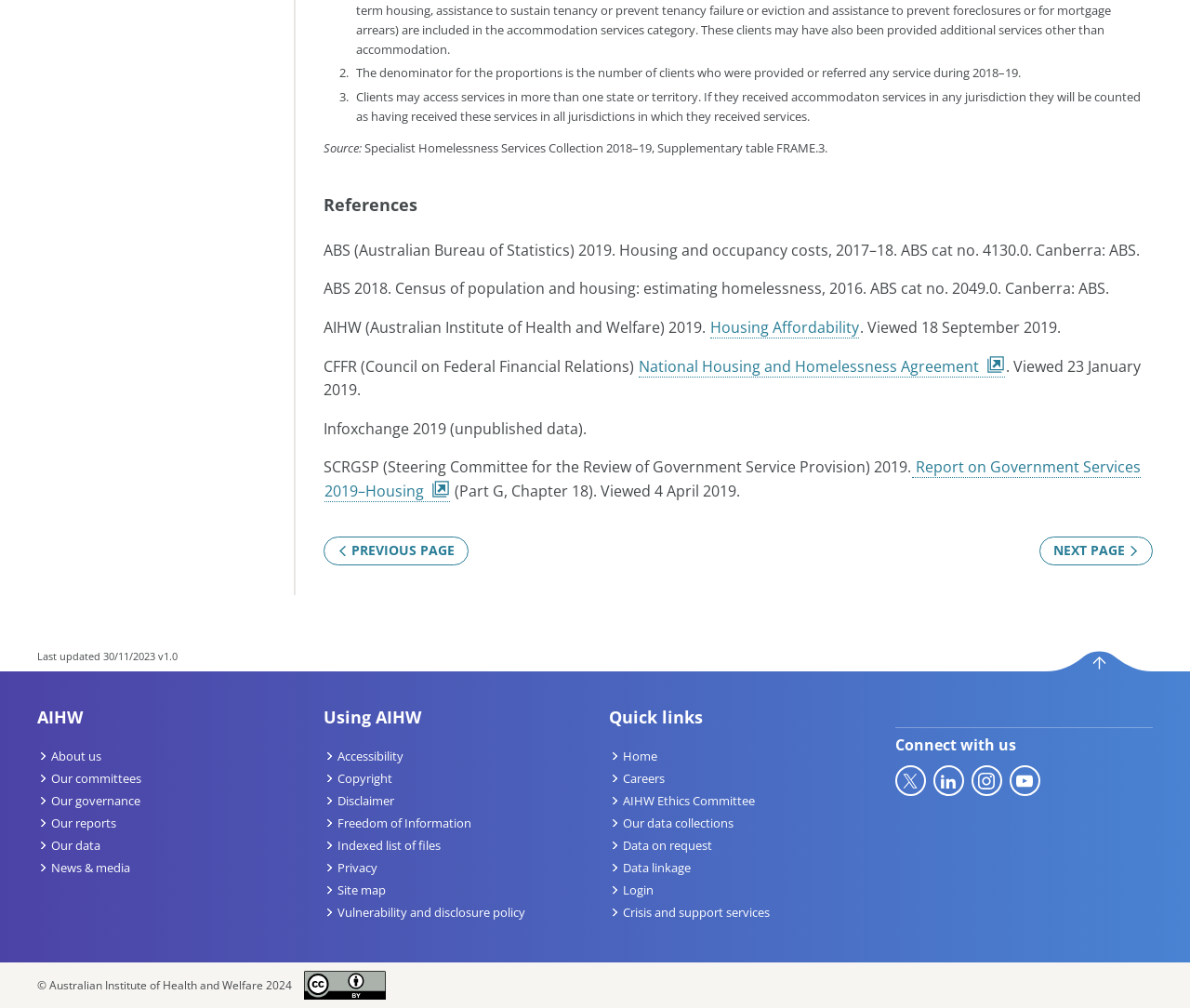Please identify the bounding box coordinates of the element's region that I should click in order to complete the following instruction: "Click on 'NEXT PAGE'". The bounding box coordinates consist of four float numbers between 0 and 1, i.e., [left, top, right, bottom].

[0.873, 0.532, 0.969, 0.561]